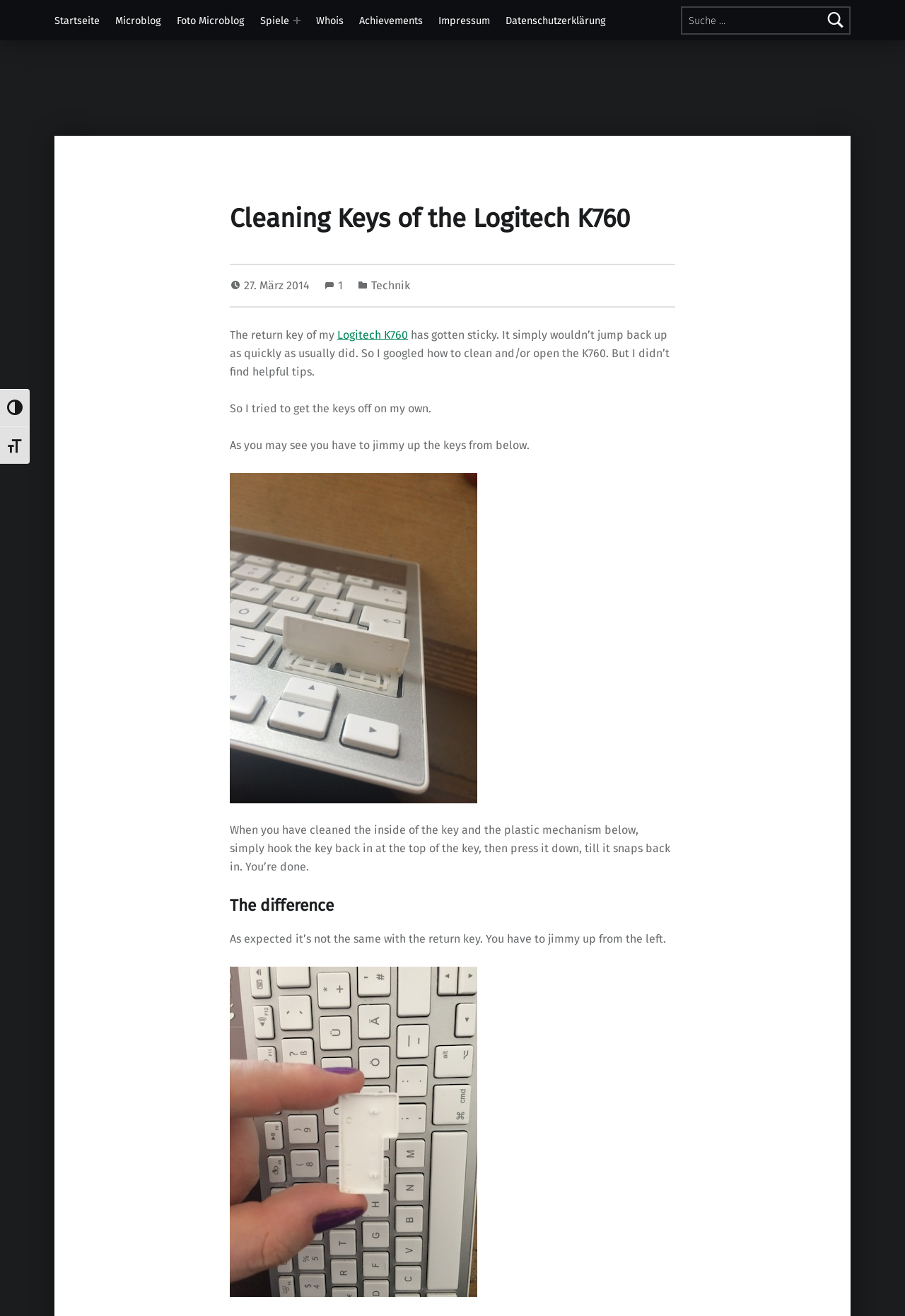Please provide a brief answer to the question using only one word or phrase: 
How do you clean the inside of the key?

From below